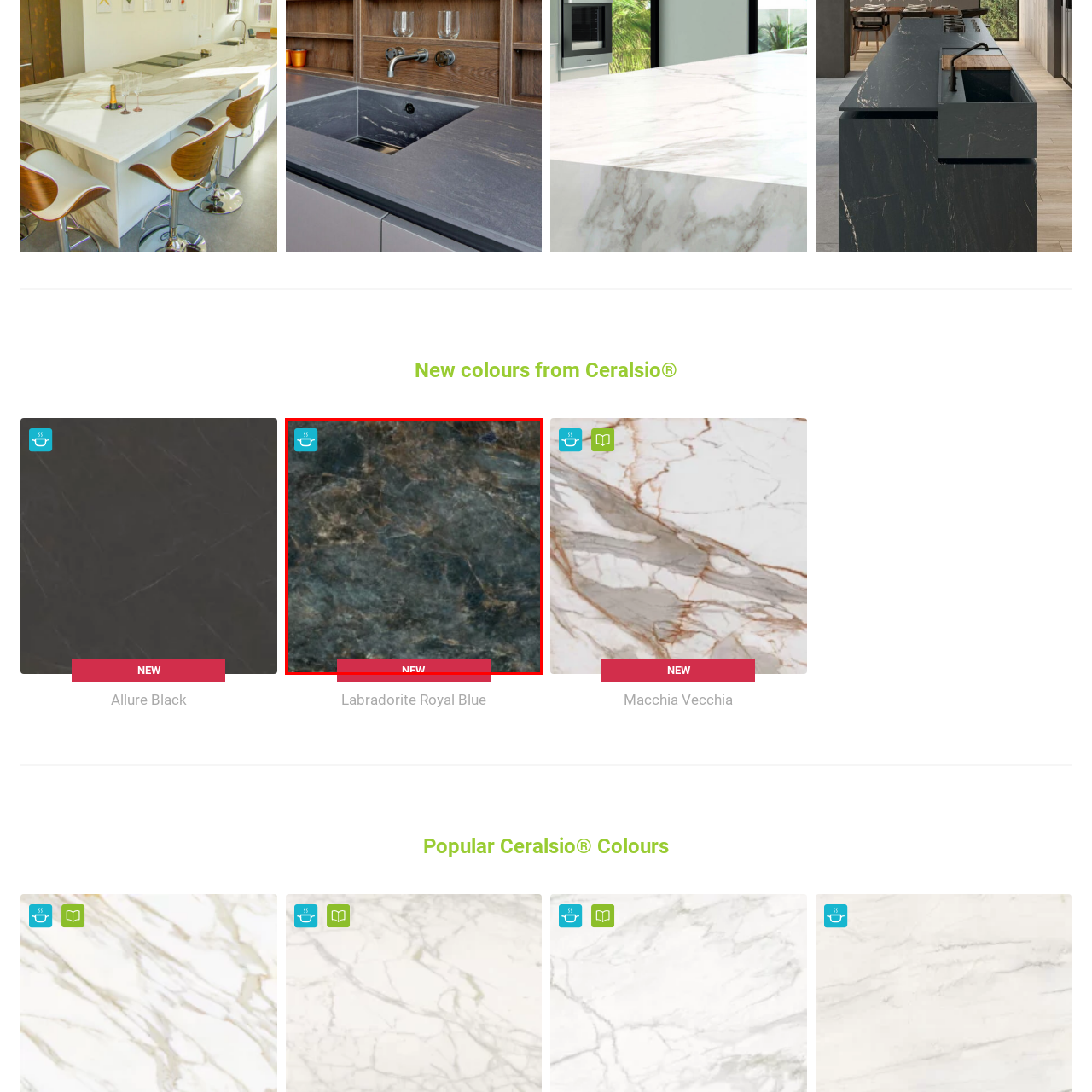What is the purpose of the red banner?  
Focus on the image bordered by the red line and provide a detailed answer that is thoroughly based on the image's contents.

The caption states that the red banner at the bottom reads 'NEW', which suggests that its purpose is to draw attention to the fact that the worktop is a new addition to the collection.